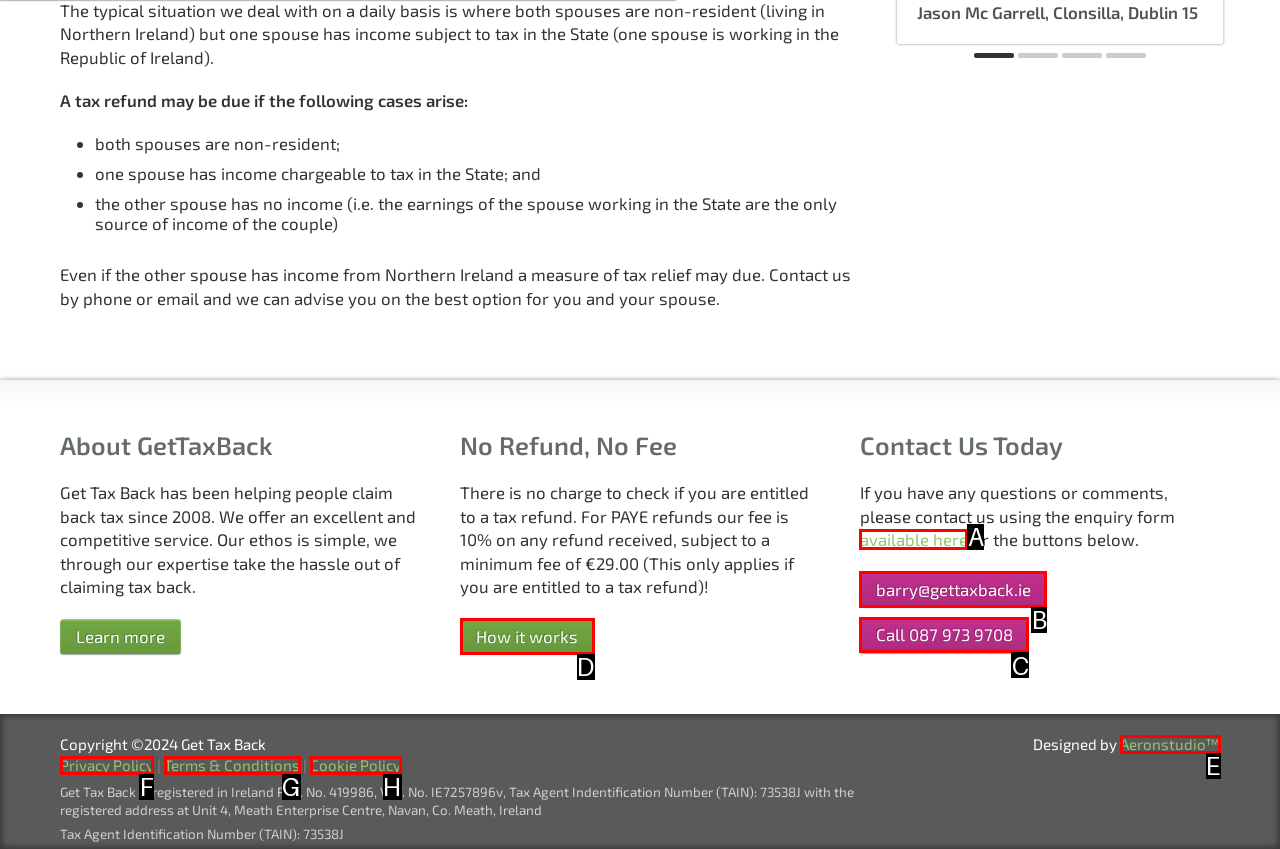Look at the highlighted elements in the screenshot and tell me which letter corresponds to the task: View the privacy policy.

F